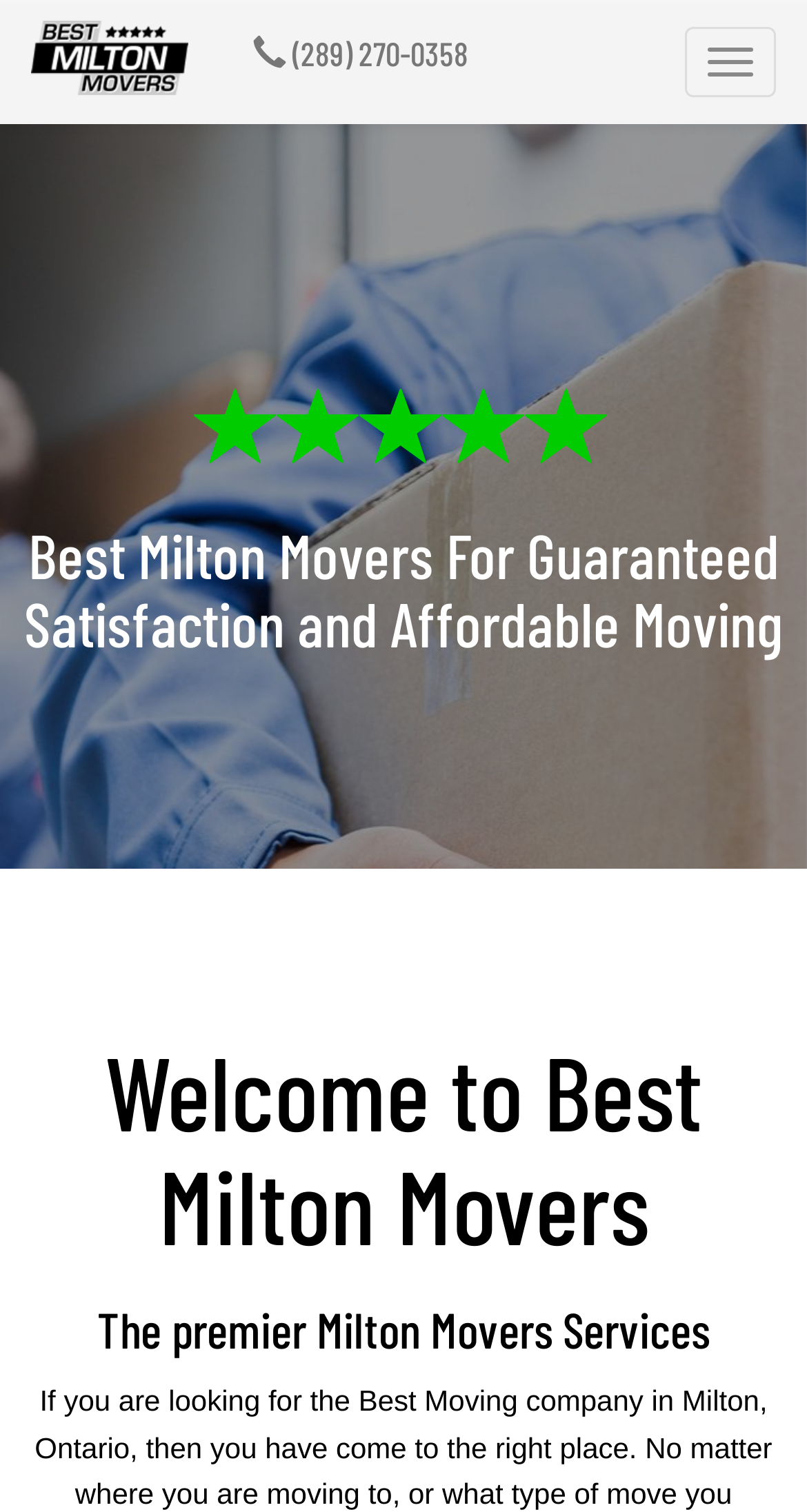Ascertain the bounding box coordinates for the UI element detailed here: "Facebook". The coordinates should be provided as [left, top, right, bottom] with each value being a float between 0 and 1.

None